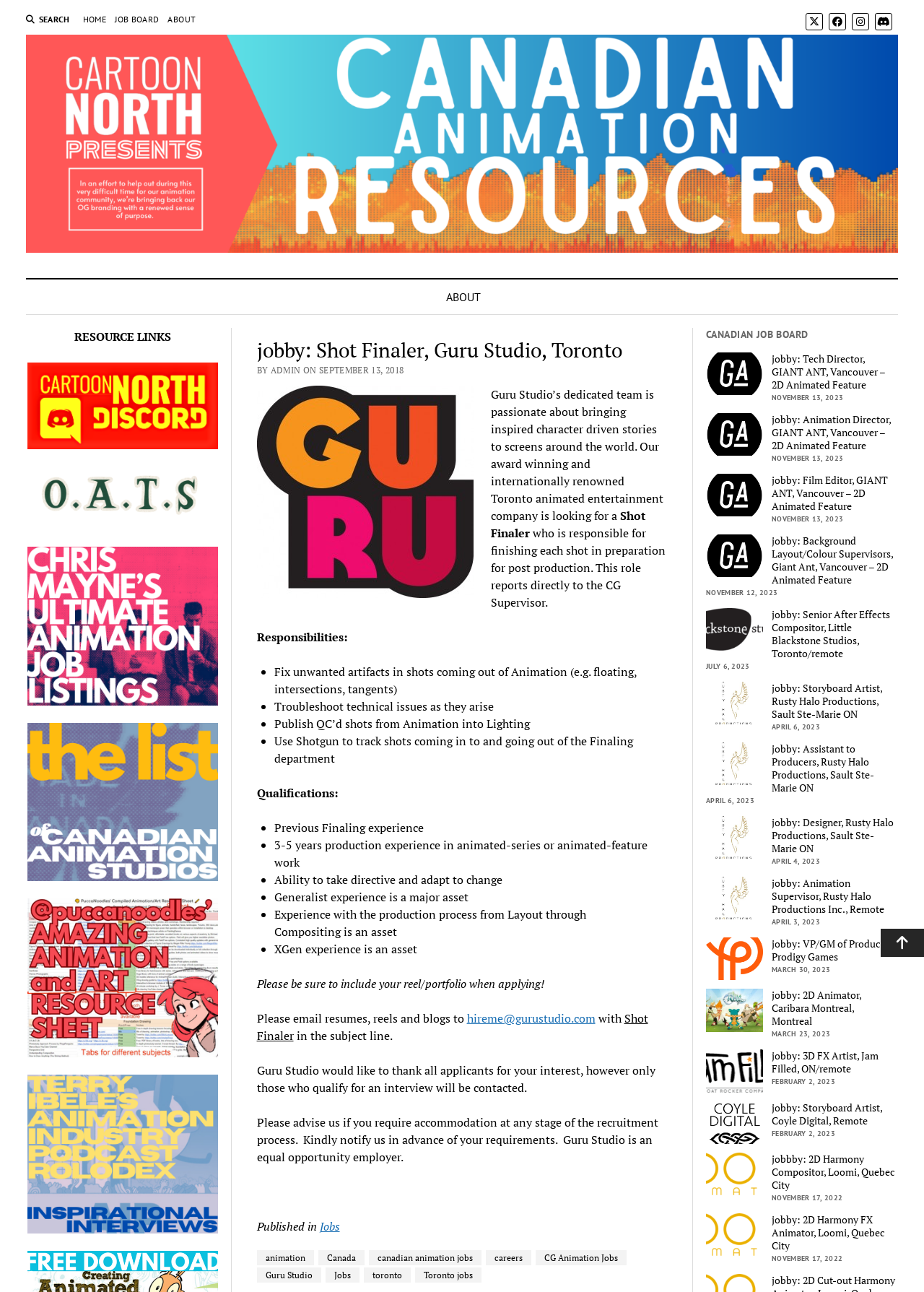Determine the bounding box of the UI component based on this description: "canadian animation jobs". The bounding box coordinates should be four float values between 0 and 1, i.e., [left, top, right, bottom].

[0.399, 0.968, 0.521, 0.979]